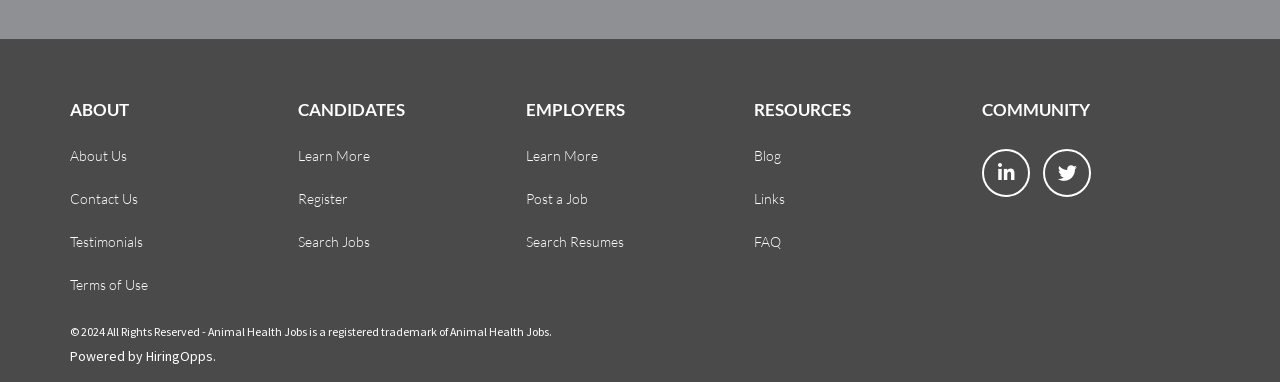Use a single word or phrase to answer the question: 
How many links are under the 'CANDIDATES' section?

3